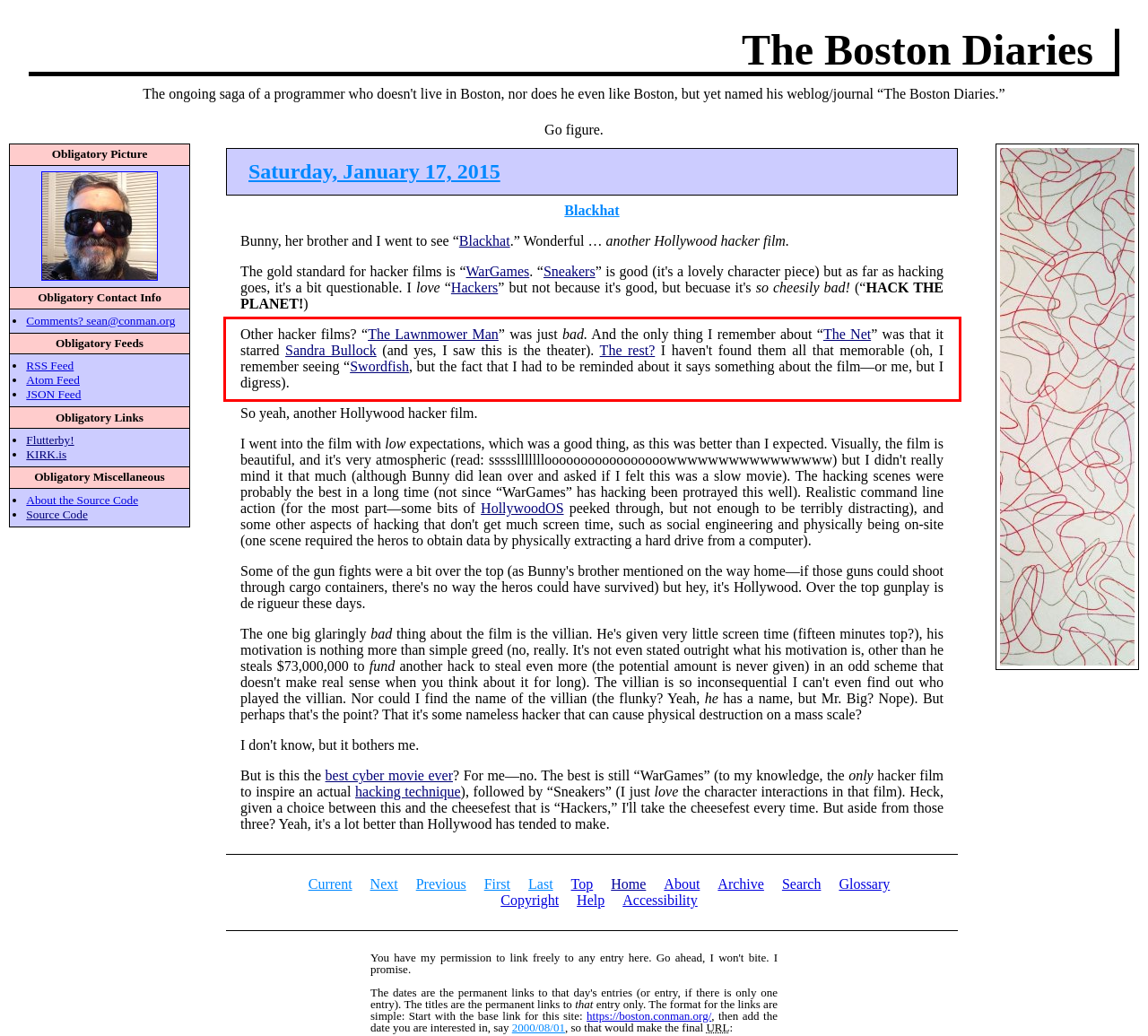Given a screenshot of a webpage with a red bounding box, extract the text content from the UI element inside the red bounding box.

Other hacker films? “The Lawnmower Man” was just bad. And the only thing I remember about “The Net” was that it starred Sandra Bullock (and yes, I saw this is the theater). The rest? I haven't found them all that memorable (oh, I remember seeing “Swordfish, but the fact that I had to be reminded about it says something about the film—or me, but I digress).